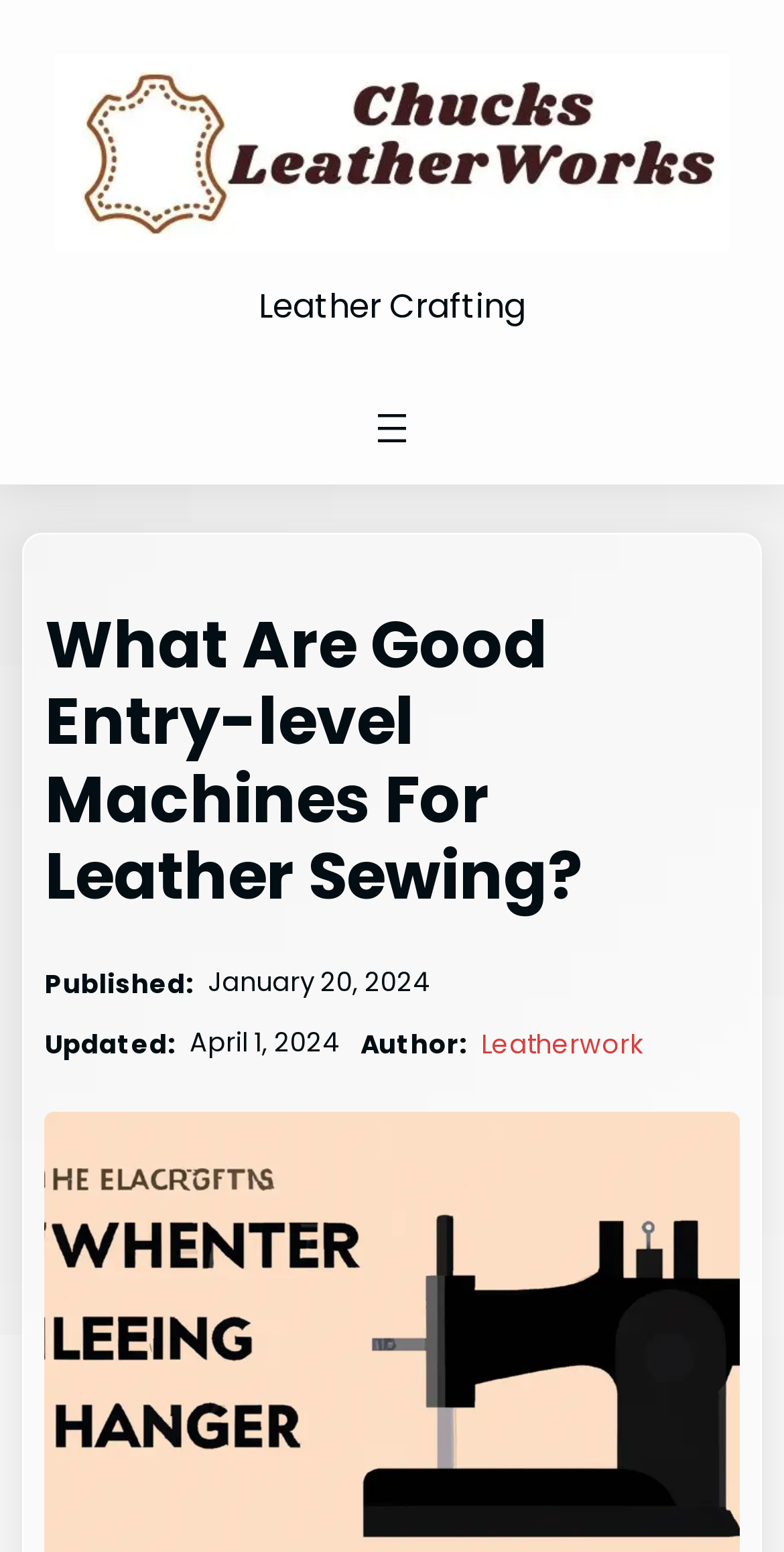Give an in-depth explanation of the webpage layout and content.

The webpage is about leather sewing, specifically exploring good entry-level machines for beginners. At the top left, there is a link to "chucksleatherworks.com" accompanied by an image of the same name. Below this, there is a static text "Leather Crafting" positioned roughly in the middle of the top section.

On the top right, there is a navigation menu labeled "Main Menu" with an "Open menu" button. When clicked, it opens a dialog with a heading that repeats the title of the webpage, "What Are Good Entry-level Machines For Leather Sewing?".

Below the navigation menu, there are three lines of text. The first line indicates the publication date, "January 20, 2024". The second line shows the updated date, "April 1, 2024". The third line displays the author's name, "Leatherwork", which is a clickable link.

The overall structure of the webpage is divided into sections, with the main content likely to be below the top section, which is not fully described in the provided accessibility tree.